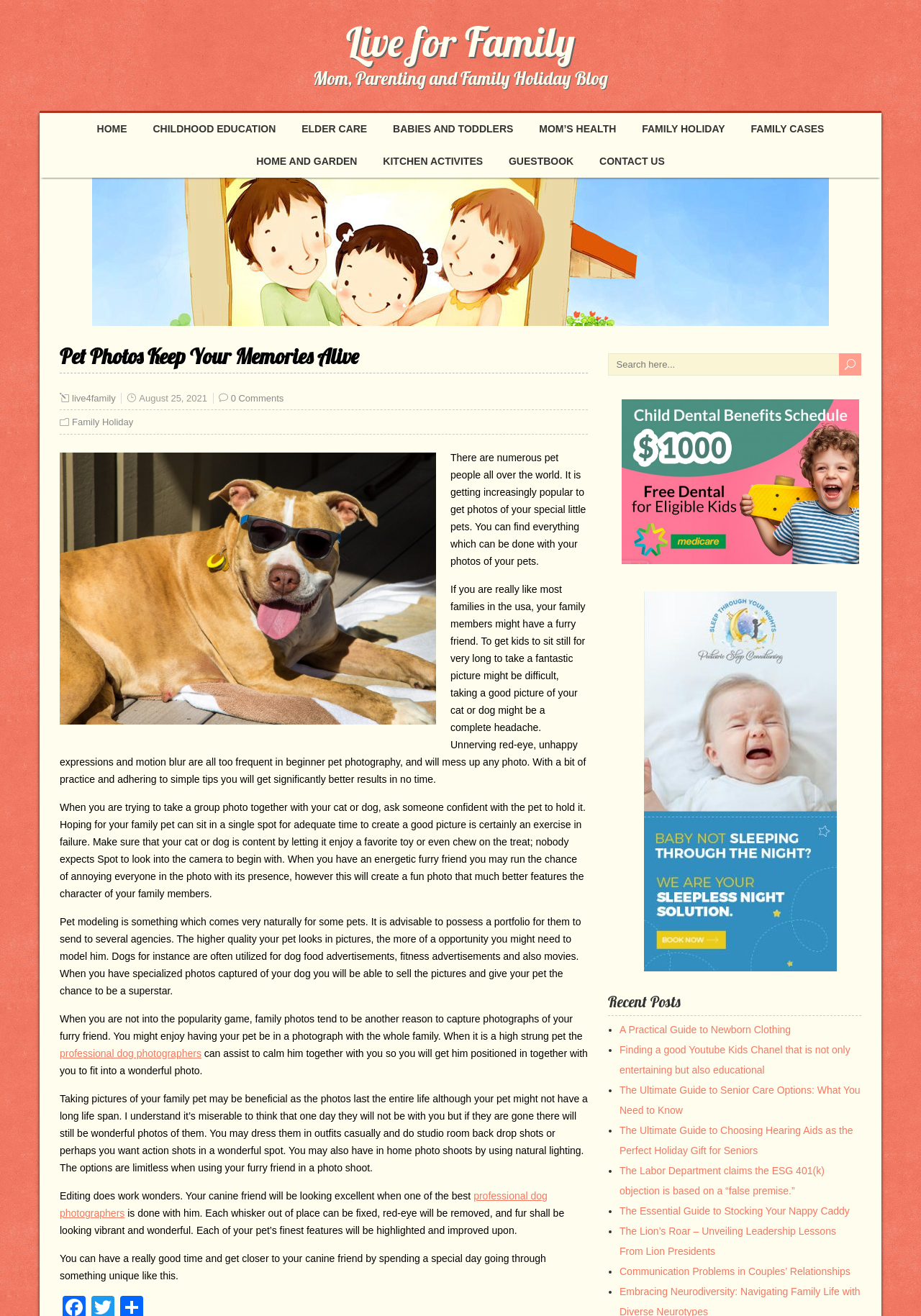Generate a detailed explanation of the webpage's features and information.

This webpage is a blog focused on family and parenting, with a specific emphasis on pet photography. At the top of the page, there is a header section with a logo and a navigation menu featuring various categories such as "HOME", "CHILDHOOD EDUCATION", "ELDER CARE", and more. Below the header, there is a large image with the title "Pet Photos Keep Your Memories Alive" and a tagline "Live for Family".

The main content of the page is divided into several sections. The first section is an introduction to pet photography, discussing the importance of capturing memories with pets and the challenges of taking good photos of them. This section is followed by a series of paragraphs providing tips and advice on how to take better pet photos, including using natural lighting, editing, and working with professional photographers.

To the right of the main content, there is a sidebar featuring a search bar, a list of recent posts, and several links to other articles on the blog. The recent posts section lists several article titles, including "A Practical Guide to Newborn Clothing", "Finding a good Youtube Kids Chanel", and "The Ultimate Guide to Senior Care Options".

Throughout the page, there are several images and links to other articles and resources, including a link to a professional dog photographer and a guide to senior care options. The overall design of the page is clean and easy to navigate, with a focus on providing useful information and resources to readers.